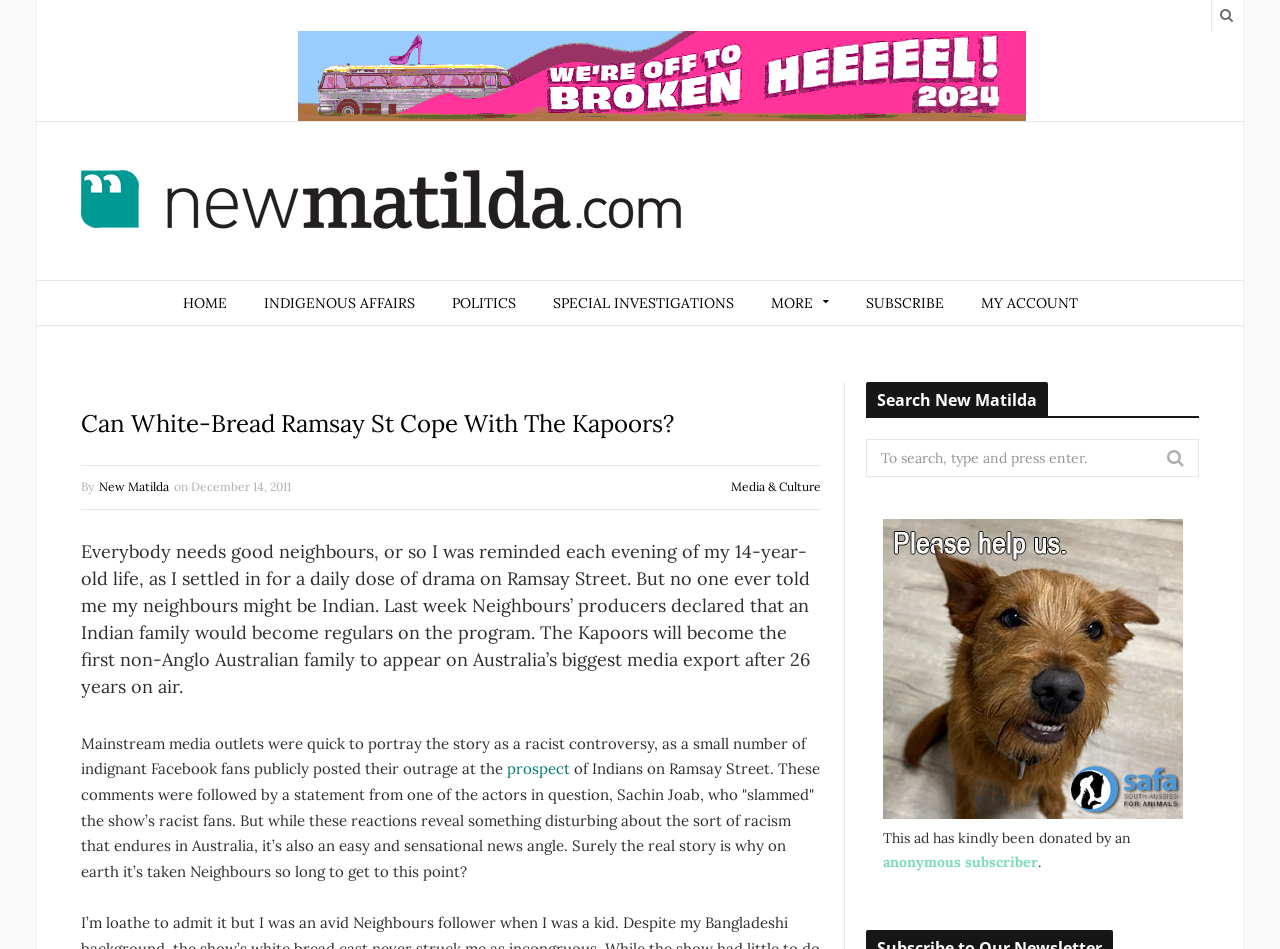Based on the image, provide a detailed and complete answer to the question: 
What is the author of the article?

The article does not explicitly mention the author's name, only providing a byline 'By' followed by the publication name 'New Matilda'.